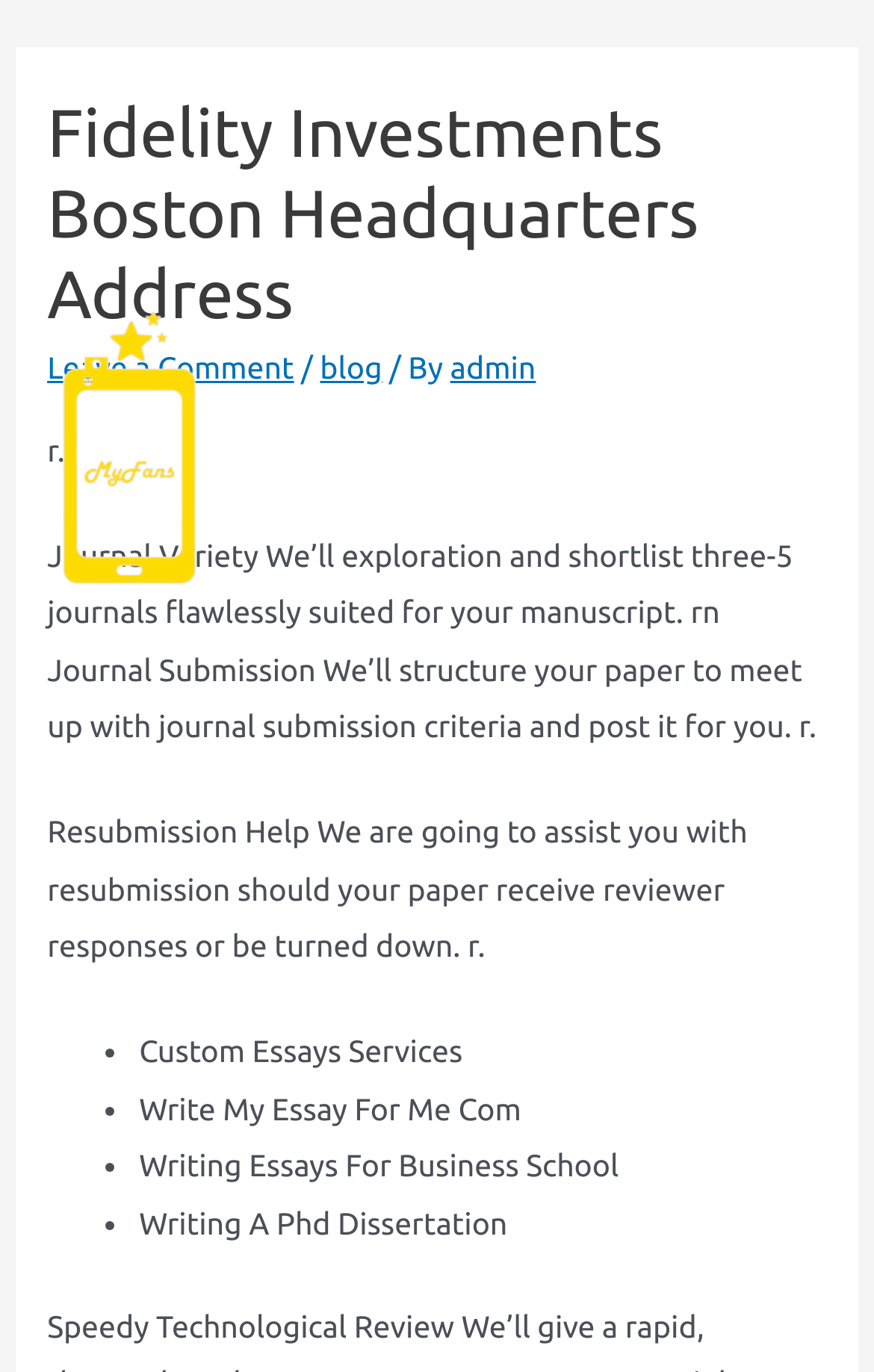Provide a one-word or one-phrase answer to the question:
What is the relationship between the links 'Leave a Comment', 'blog', and 'admin'?

They are related to blog posting